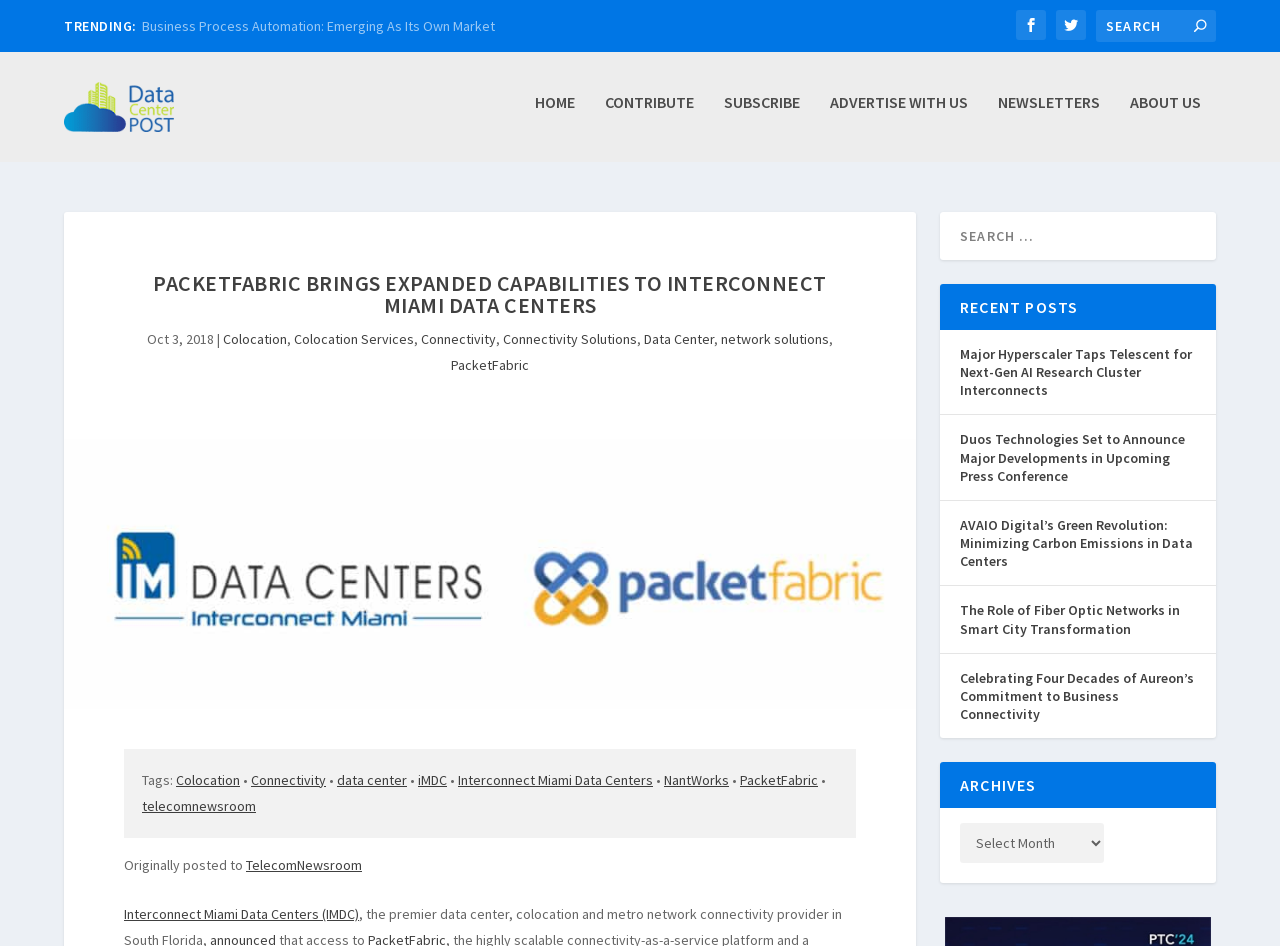Find the bounding box of the UI element described as follows: "More".

None